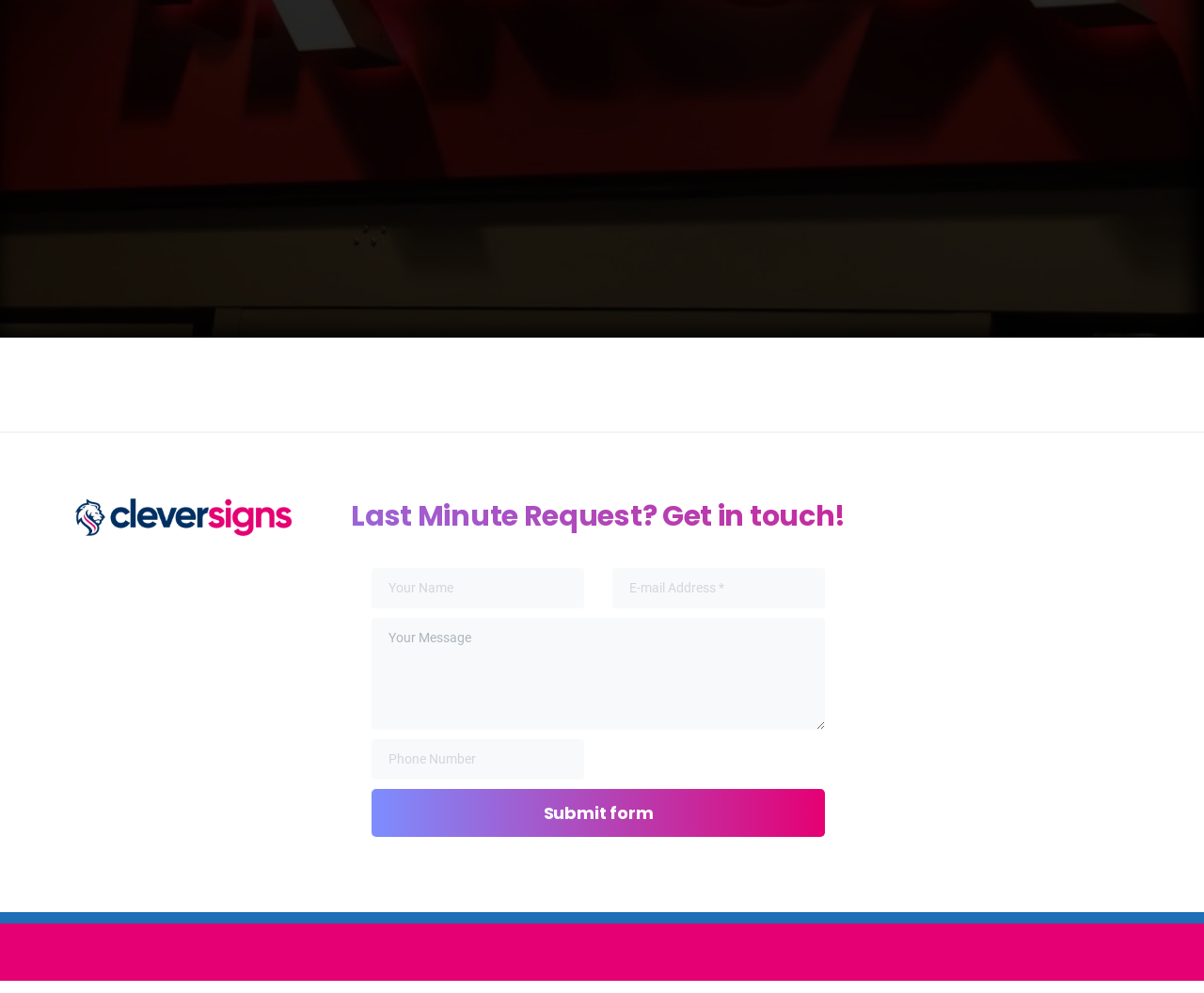Please identify the bounding box coordinates of the region to click in order to complete the task: "Click on Signage Solutions". The coordinates must be four float numbers between 0 and 1, specified as [left, top, right, bottom].

[0.101, 0.395, 0.231, 0.421]